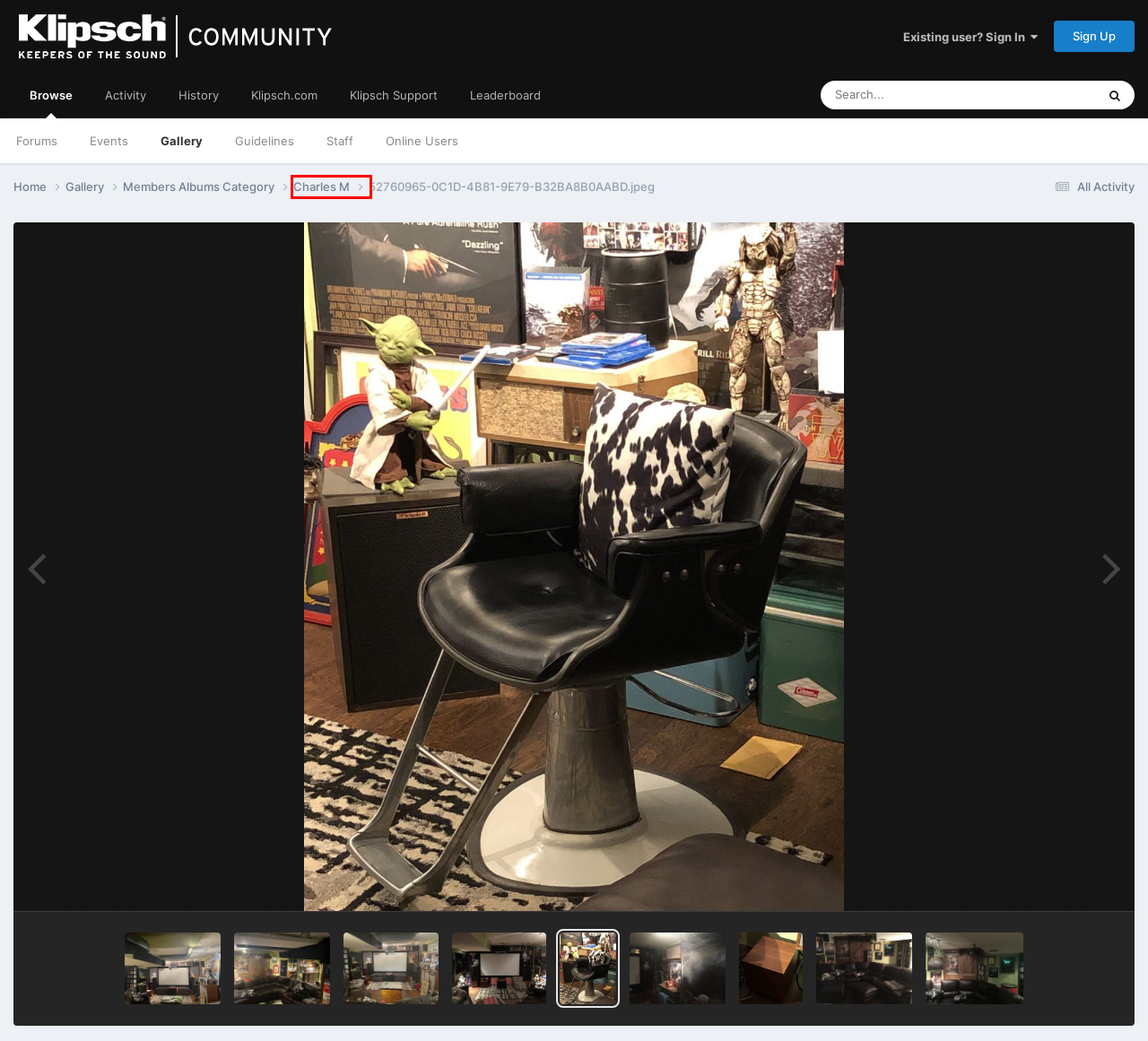Check out the screenshot of a webpage with a red rectangle bounding box. Select the best fitting webpage description that aligns with the new webpage after clicking the element inside the bounding box. Here are the candidates:
A. Guidelines - The Klipsch Audio Community
B. Registration - The Klipsch Audio Community
C. D520BBD7-CA85-4211-B167-8ECD33F9AE5F.jpeg - Members Albums Category - The Klipsch Audio Community
D. 908A55CD-1597-403F-A5F2-FA1B5569E14F.jpeg - Members Albums Category - The Klipsch Audio Community
E. Forums - The Klipsch Audio Community
F. Speakers, Headphones, and Premium Home Audio | Klipsch
G. Staff Directory - The Klipsch Audio Community
H. Charles M - The Klipsch Audio Community

H